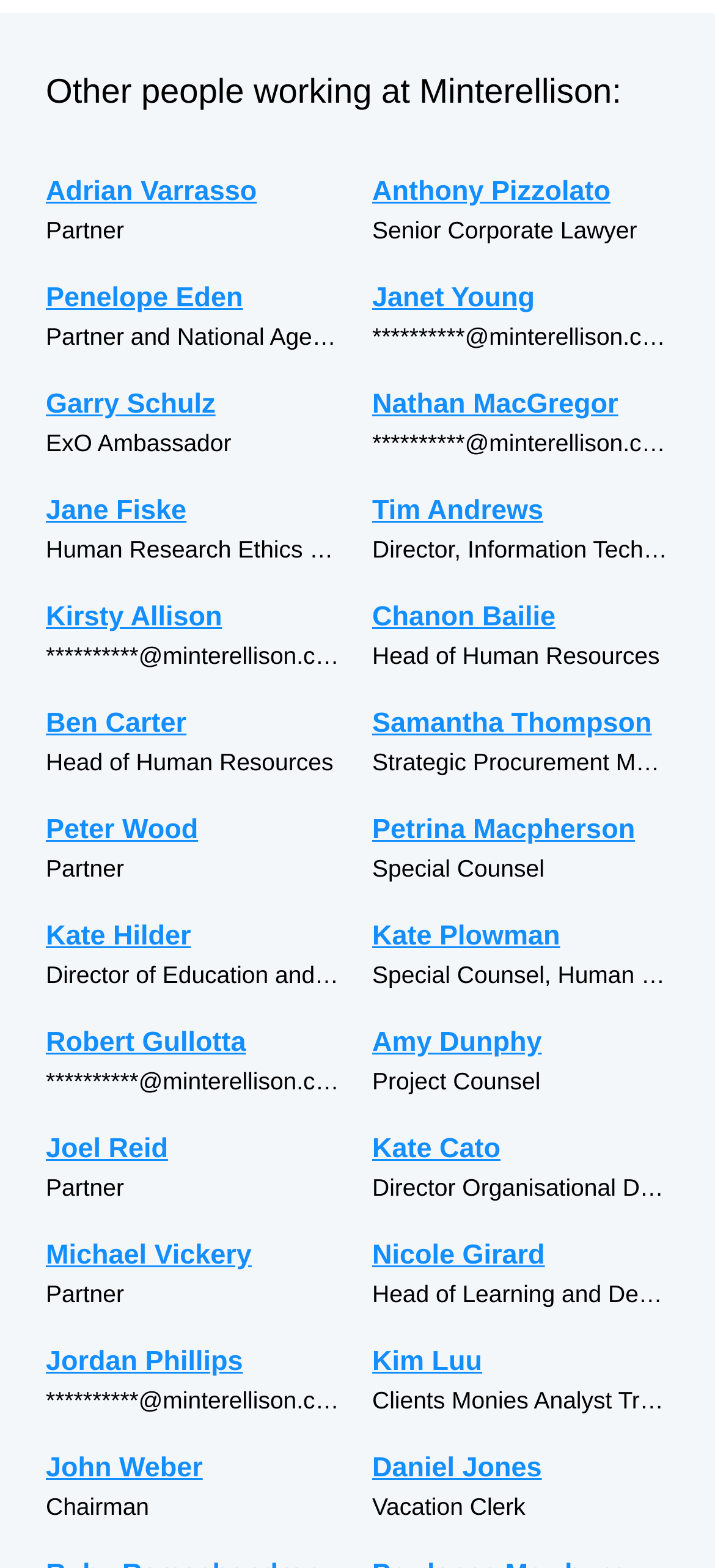Use a single word or phrase to answer this question: 
How many partners are listed on this webpage?

4